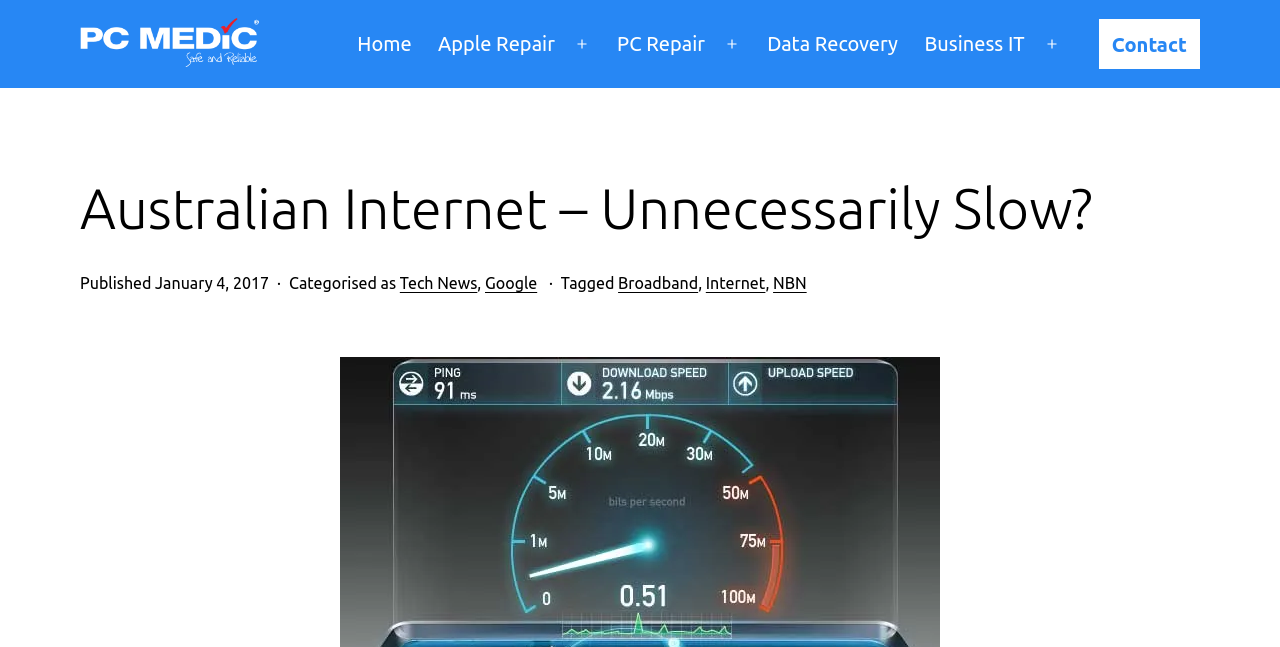Can you find the bounding box coordinates for the UI element given this description: "PC Repair"? Provide the coordinates as four float numbers between 0 and 1: [left, top, right, bottom].

[0.472, 0.029, 0.561, 0.107]